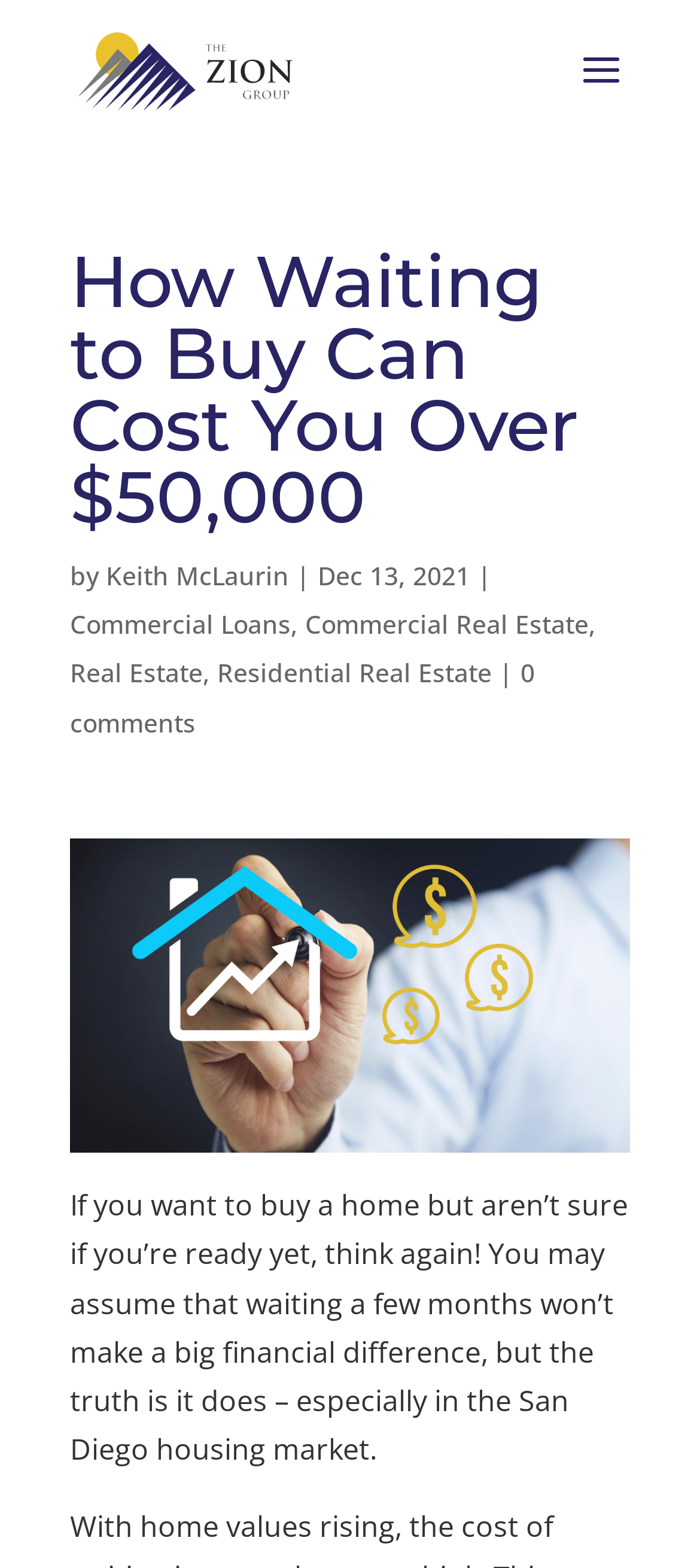Identify and provide the bounding box coordinates of the UI element described: "November 2023". The coordinates should be formatted as [left, top, right, bottom], with each number being a float between 0 and 1.

None